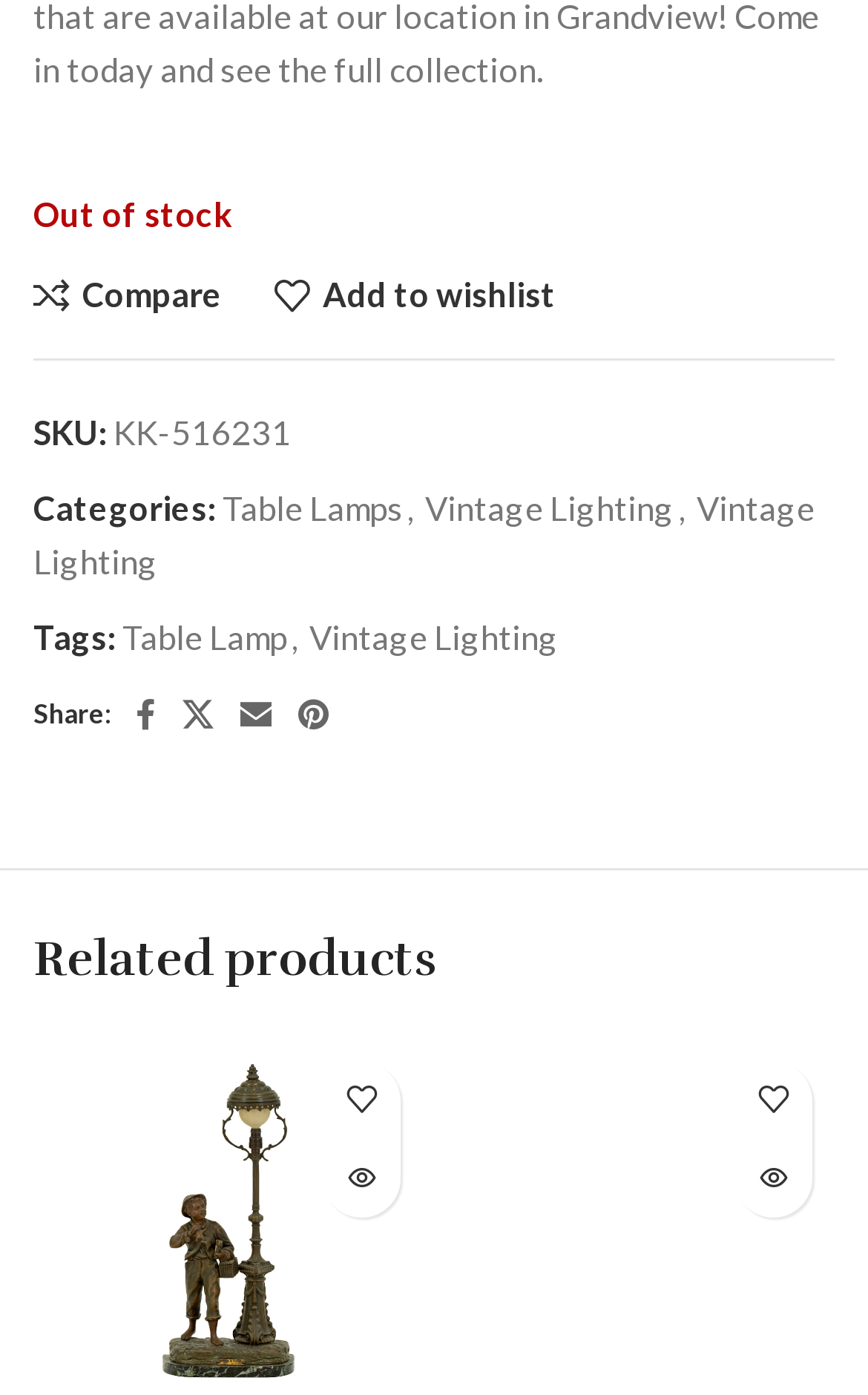Locate the bounding box of the UI element based on this description: "Read more". Provide four float numbers between 0 and 1 as [left, top, right, bottom].

[0.372, 0.817, 0.462, 0.873]